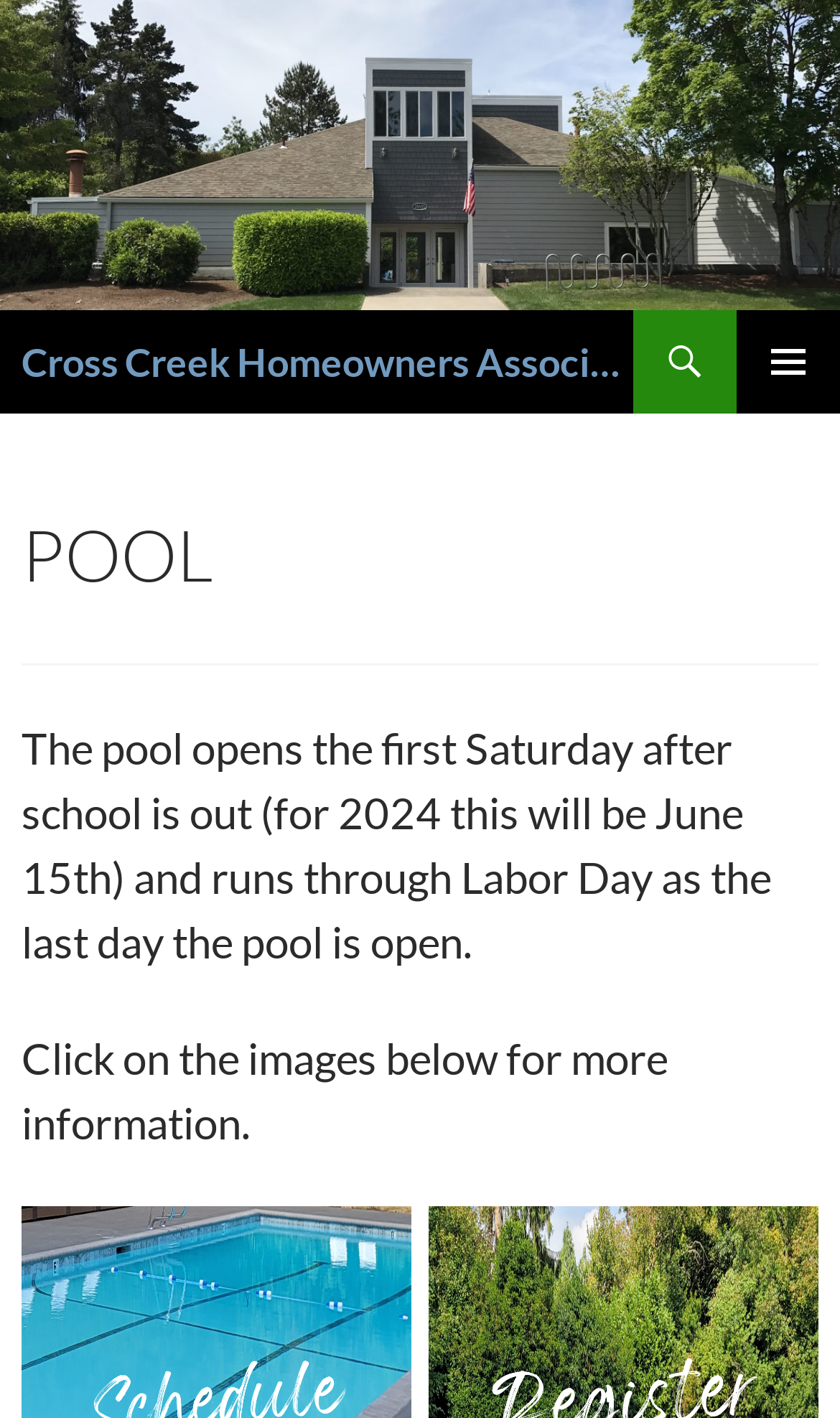Please find the bounding box for the UI element described by: "Cross Creek Homeowners Association".

[0.026, 0.219, 0.754, 0.292]